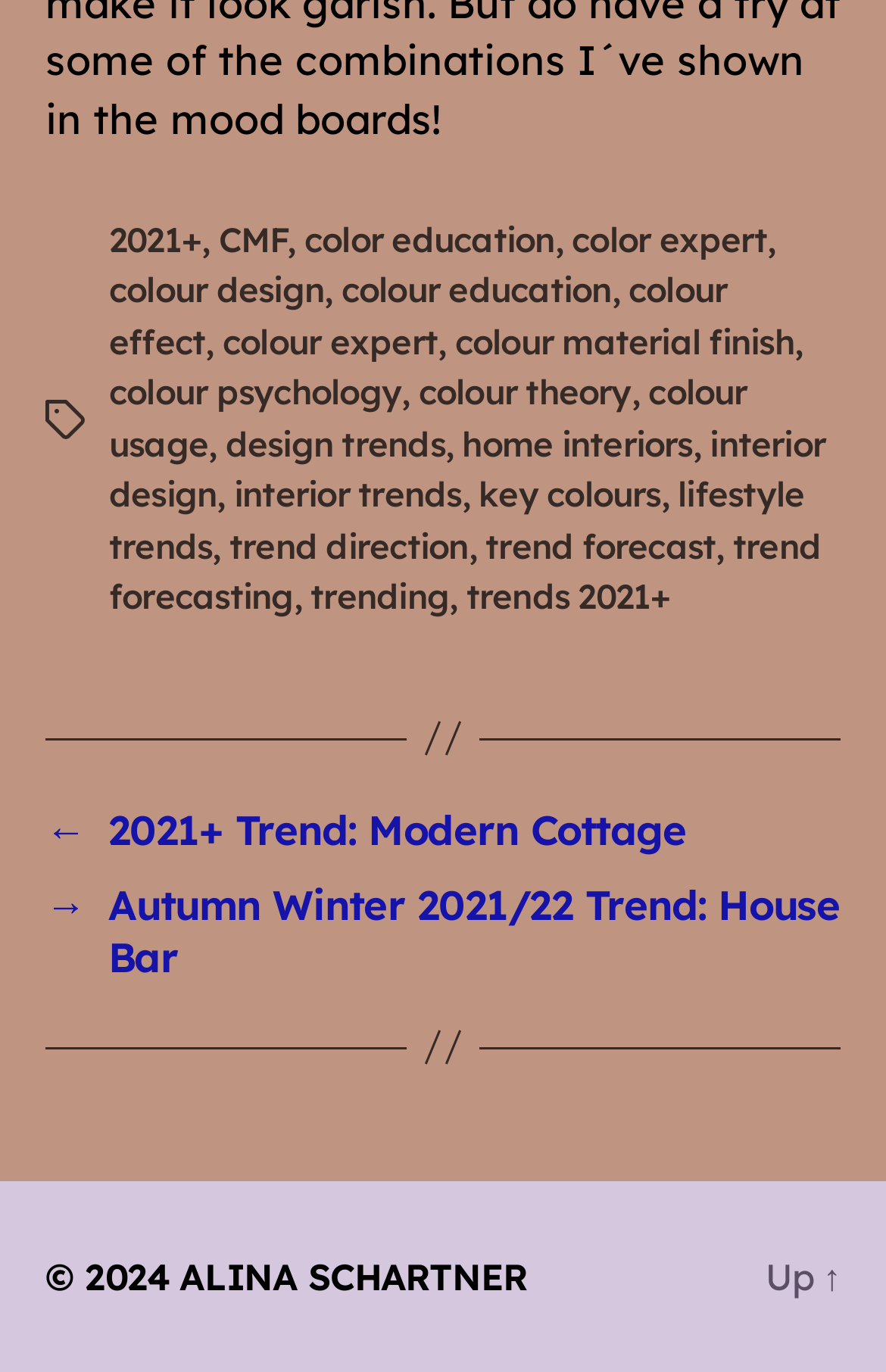What is the first tag listed?
Carefully analyze the image and provide a thorough answer to the question.

The first tag listed is '2021+' which is a link element located at the top of the webpage with a bounding box of [0.123, 0.158, 0.228, 0.19].